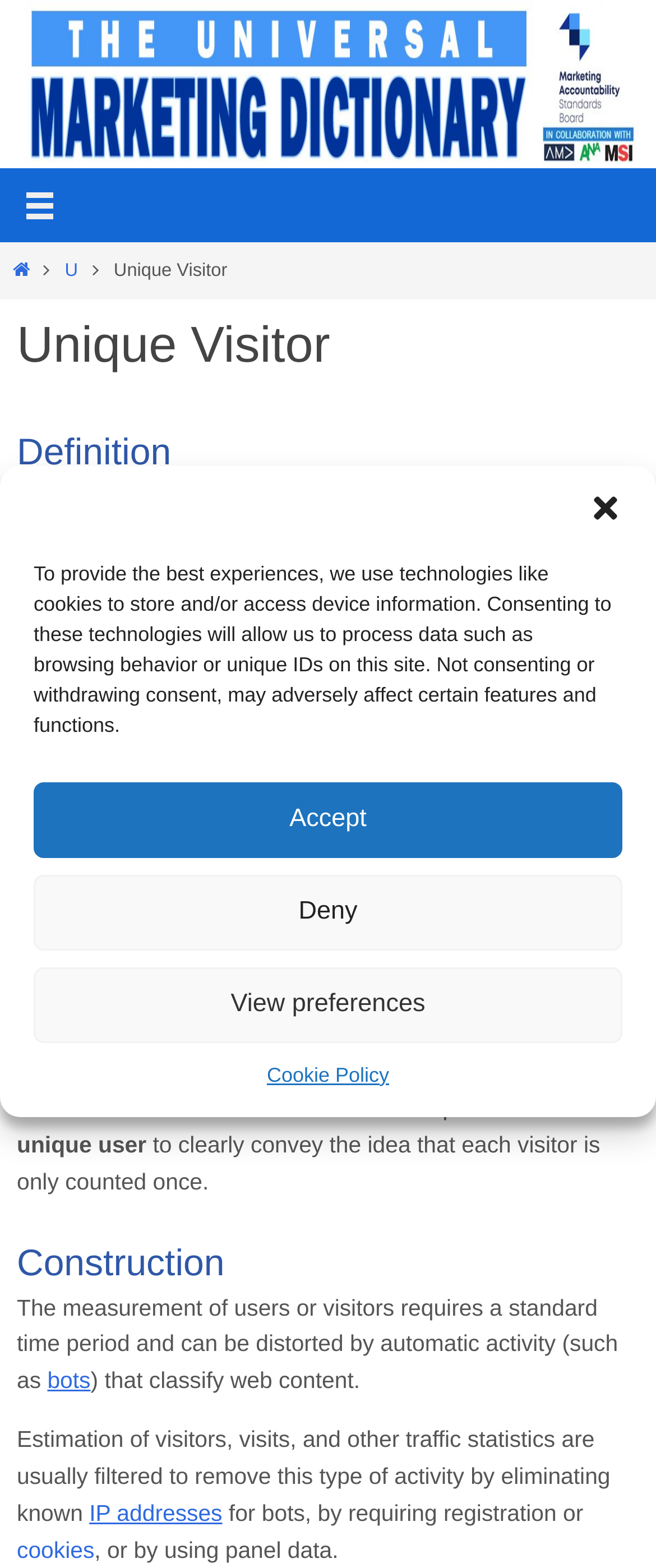Find the bounding box of the element with the following description: "Cookie Policy". The coordinates must be four float numbers between 0 and 1, formatted as [left, top, right, bottom].

[0.407, 0.676, 0.593, 0.696]